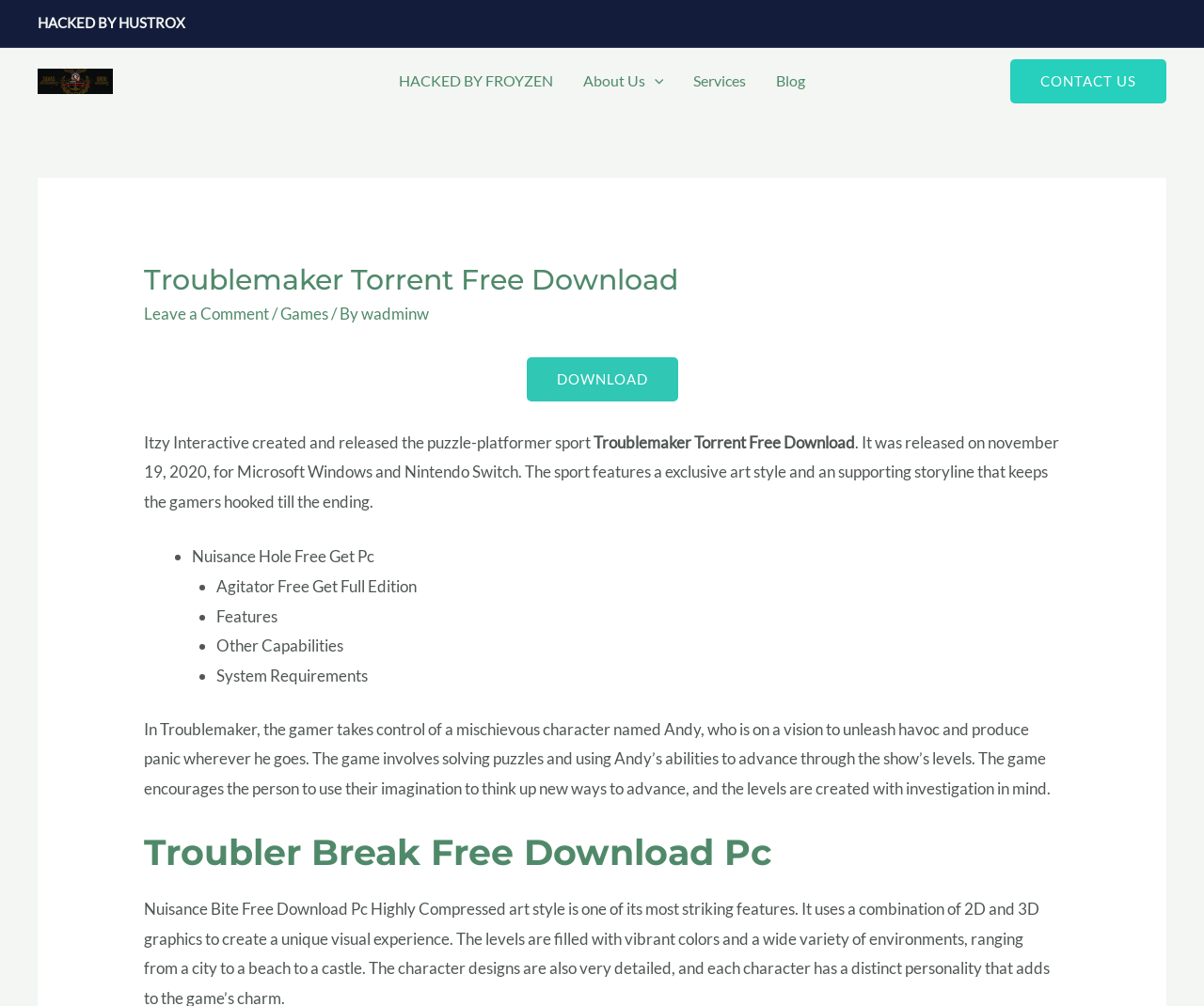What is the navigation menu item after 'About Us'?
Please ensure your answer is as detailed and informative as possible.

I found the answer by looking at the navigation menu items which are 'HACKED BY FROYZEN', 'About Us', 'Services', and 'Blog'. The item after 'About Us' is 'Services'.